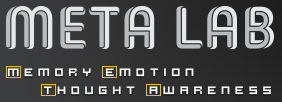Illustrate the image with a detailed caption.

The image features the logo of the META Lab, prominently displaying the words "META LAB" in bold, stylized lettering. Below the main title, four key terms associated with the lab’s focus areas are highlighted: **Memory**, **Emotion**, **Thought**, and **Awareness**. Each term stands out in a distinct font style, emphasizing the lab's commitment to exploring essential cognitive processes. The background has a dark theme, which contrasts sharply with the light-colored text, enhancing visual impact and readability. This logo symbolizes the lab's interdisciplinary approach within the fields of psychological and brain sciences at UC Santa Barbara.